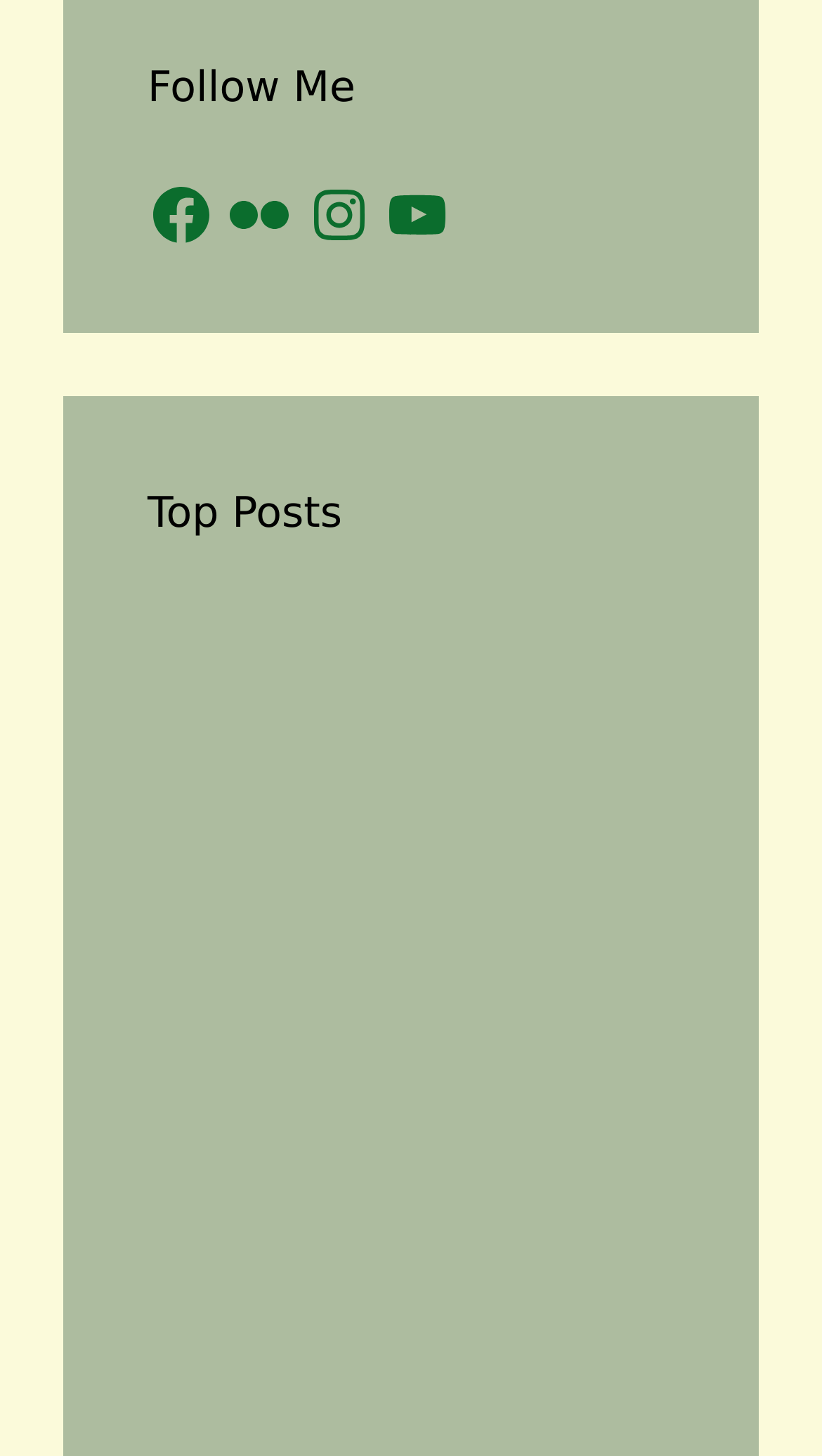What is the topic of the third top post?
Refer to the image and offer an in-depth and detailed answer to the question.

The third top post is about 'Elk Encounters in the Wichita Mountains Wildlife Refuge', which is indicated by the link with a bounding box coordinate of [0.179, 0.607, 0.495, 0.797] and an accompanying image.